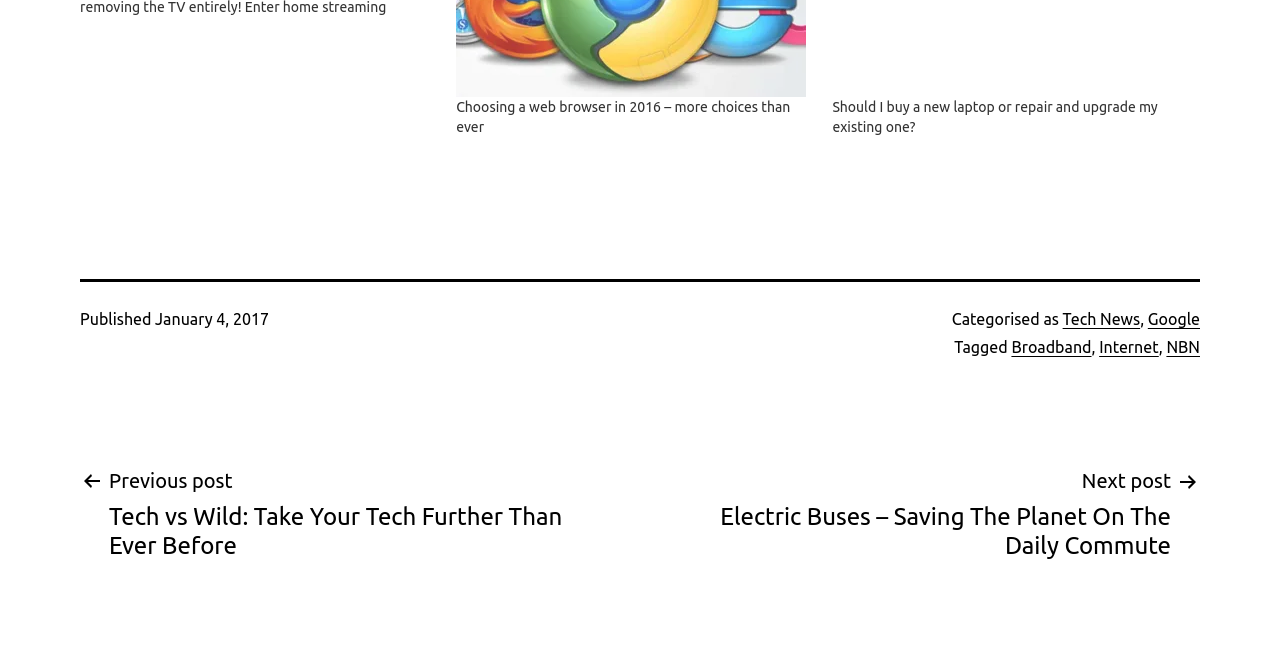Please provide the bounding box coordinates in the format (top-left x, top-left y, bottom-right x, bottom-right y). Remember, all values are floating point numbers between 0 and 1. What is the bounding box coordinate of the region described as: Tech News

[0.83, 0.48, 0.891, 0.508]